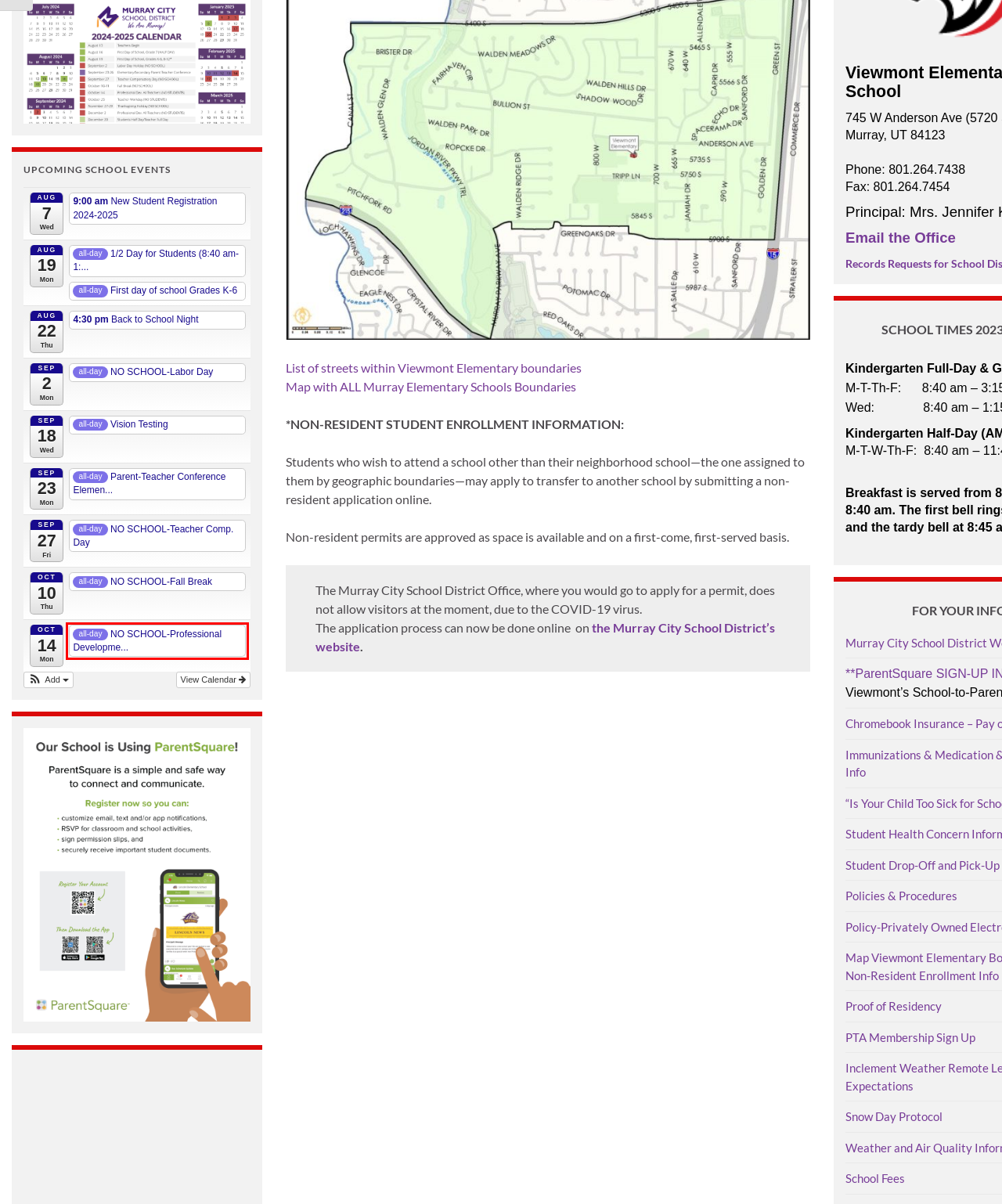You are provided with a screenshot of a webpage highlighting a UI element with a red bounding box. Choose the most suitable webpage description that matches the new page after clicking the element in the bounding box. Here are the candidates:
A. NO SCHOOL-Teacher Comp. Day – Viewmont Elementary
B. NO SCHOOL-Professional Development Day – Viewmont Elementary
C. Calendar – Viewmont Elementary
D. Vision Testing – Viewmont Elementary
E. NO SCHOOL-Fall Break – Viewmont Elementary
F. Back to School Night – Viewmont Elementary
G. Policies & Procedures – Viewmont Elementary
H. Givebacks

B